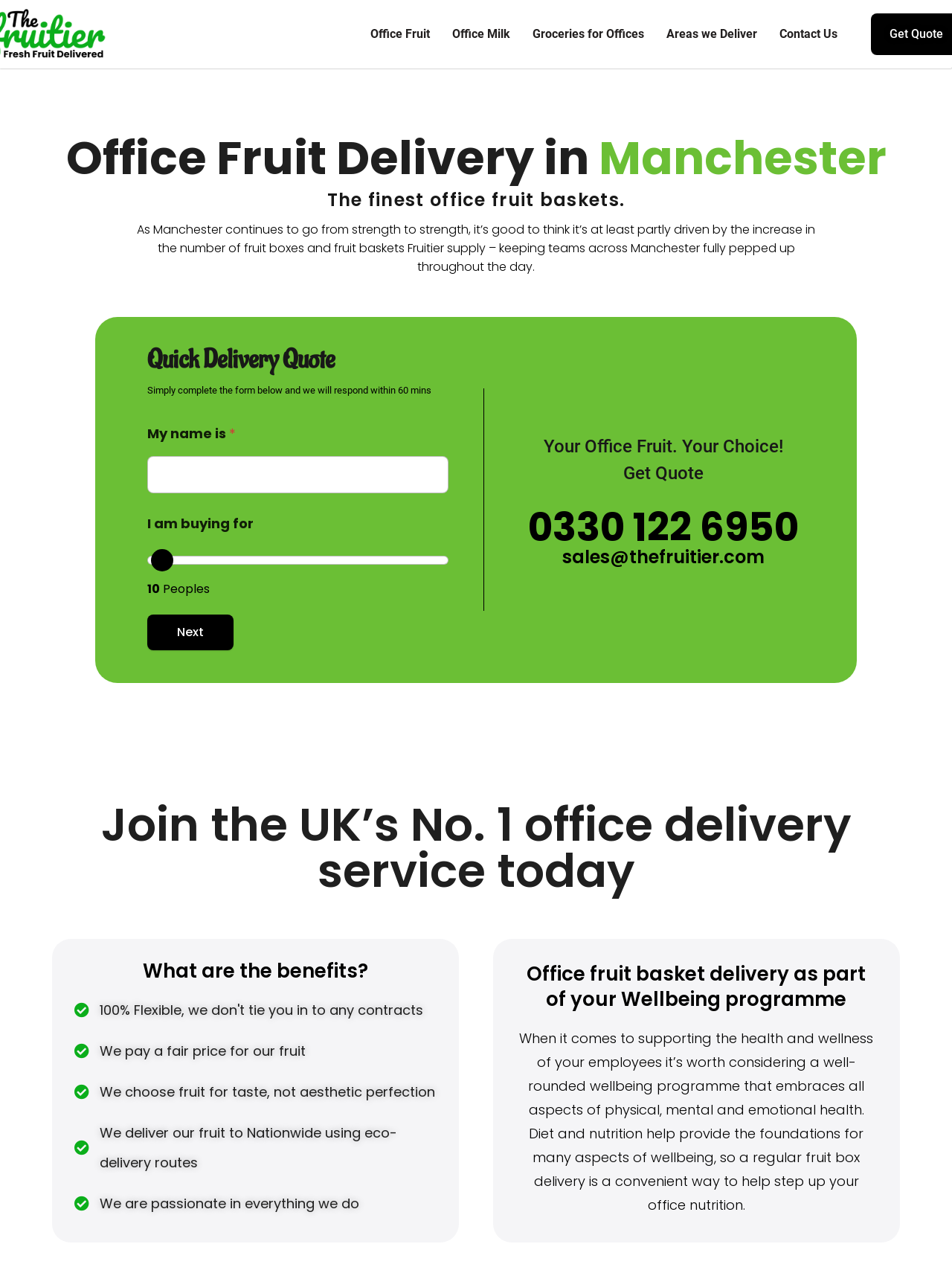Extract the main heading from the webpage content.

0330 122 6950